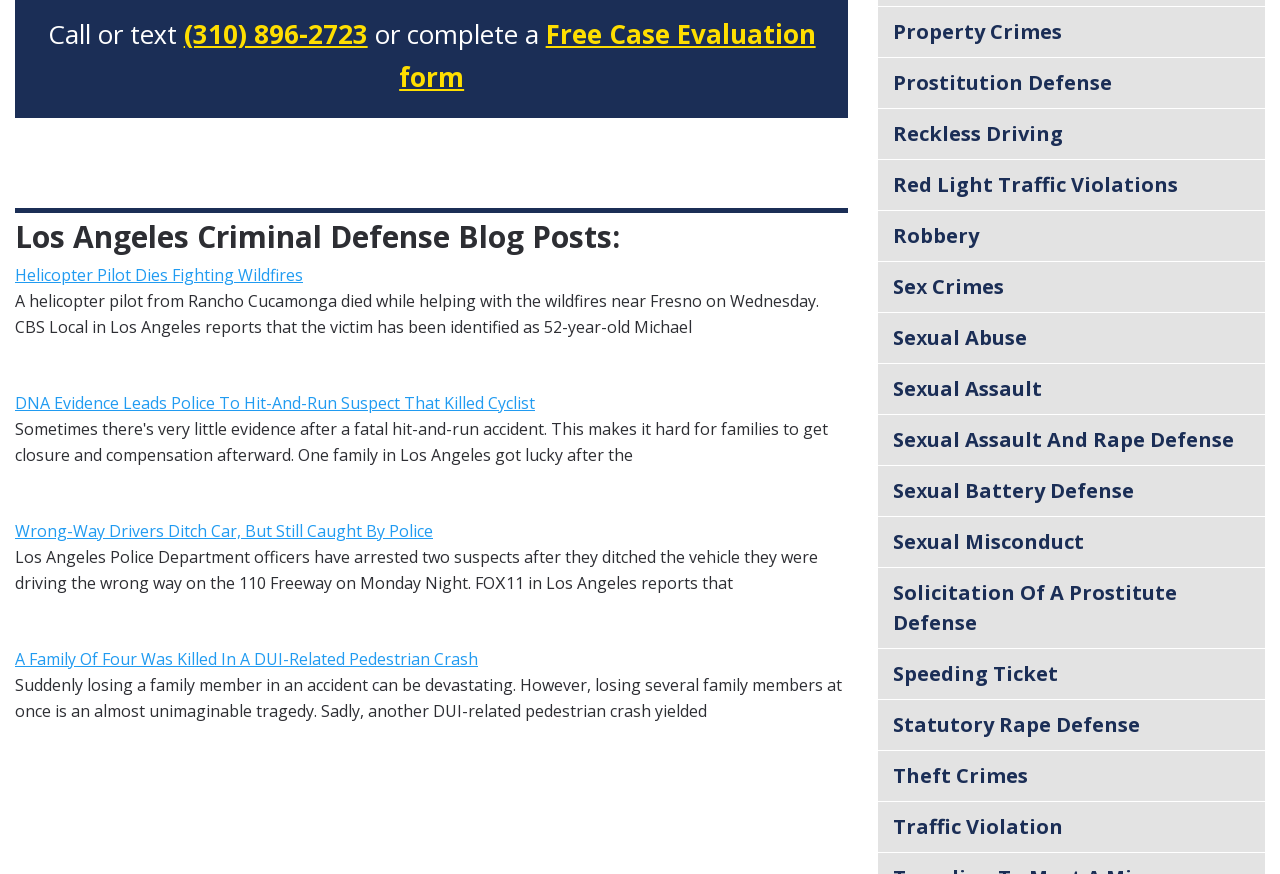Use a single word or phrase to answer the question: What is the common theme among the blog posts listed on the webpage?

Criminal incidents